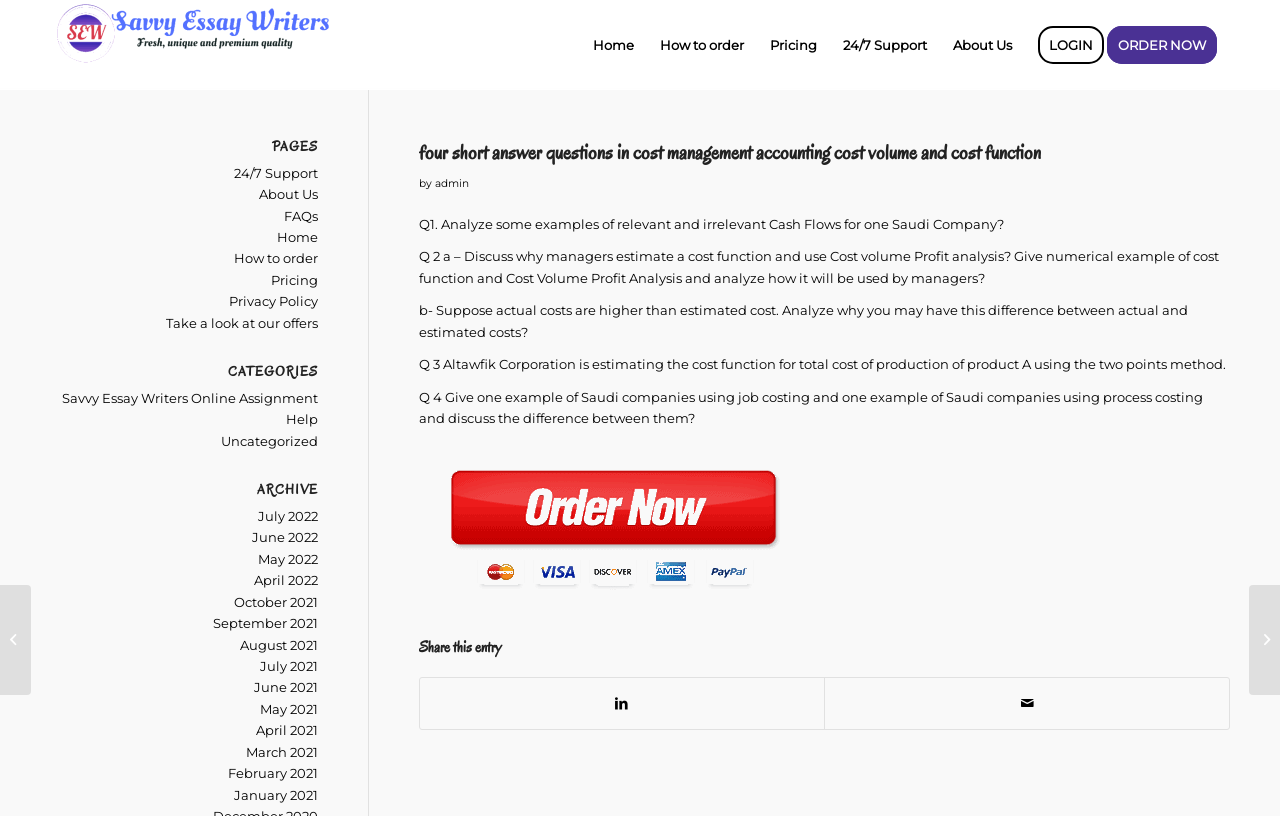What is the purpose of the 'Share this entry' section?
Answer the question with detailed information derived from the image.

The 'Share this entry' section is located at the bottom of the webpage and allows users to share the webpage on social media platforms such as LinkedIn, or via email.